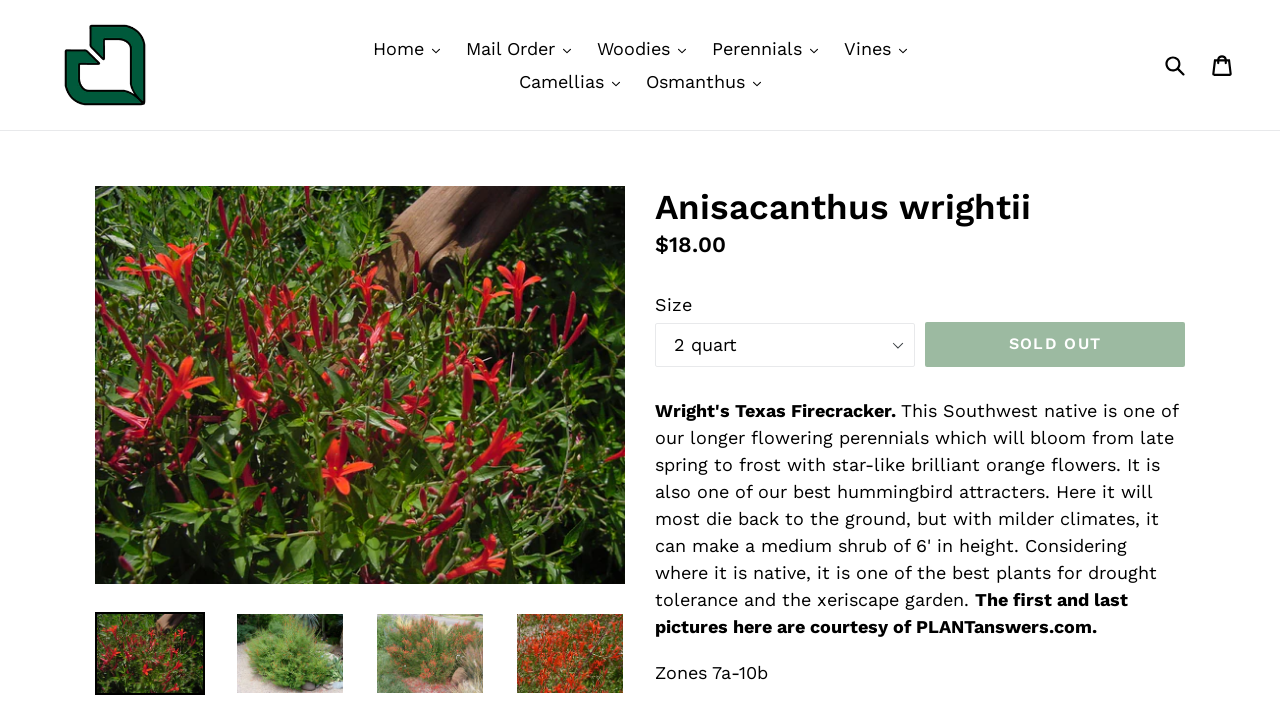Please specify the bounding box coordinates for the clickable region that will help you carry out the instruction: "View the cart".

[0.947, 0.058, 0.965, 0.124]